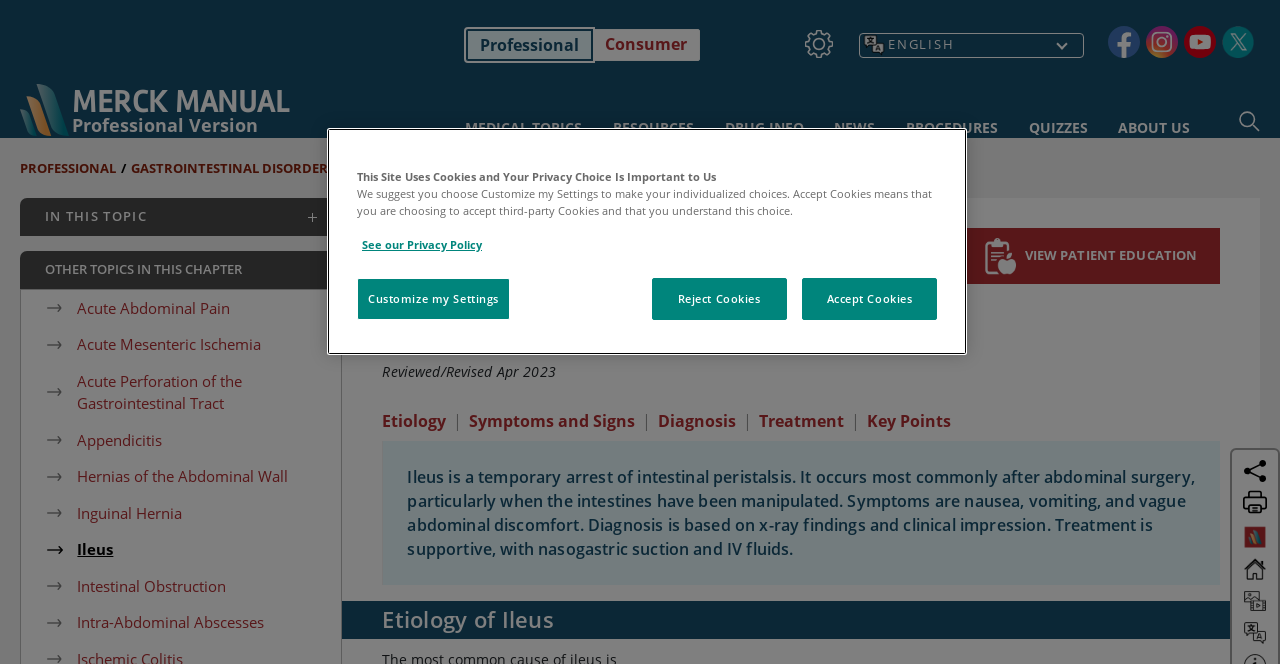Identify the bounding box coordinates of the region that needs to be clicked to carry out this instruction: "Select a language from the dropdown". Provide these coordinates as four float numbers ranging from 0 to 1, i.e., [left, top, right, bottom].

[0.671, 0.049, 0.847, 0.087]